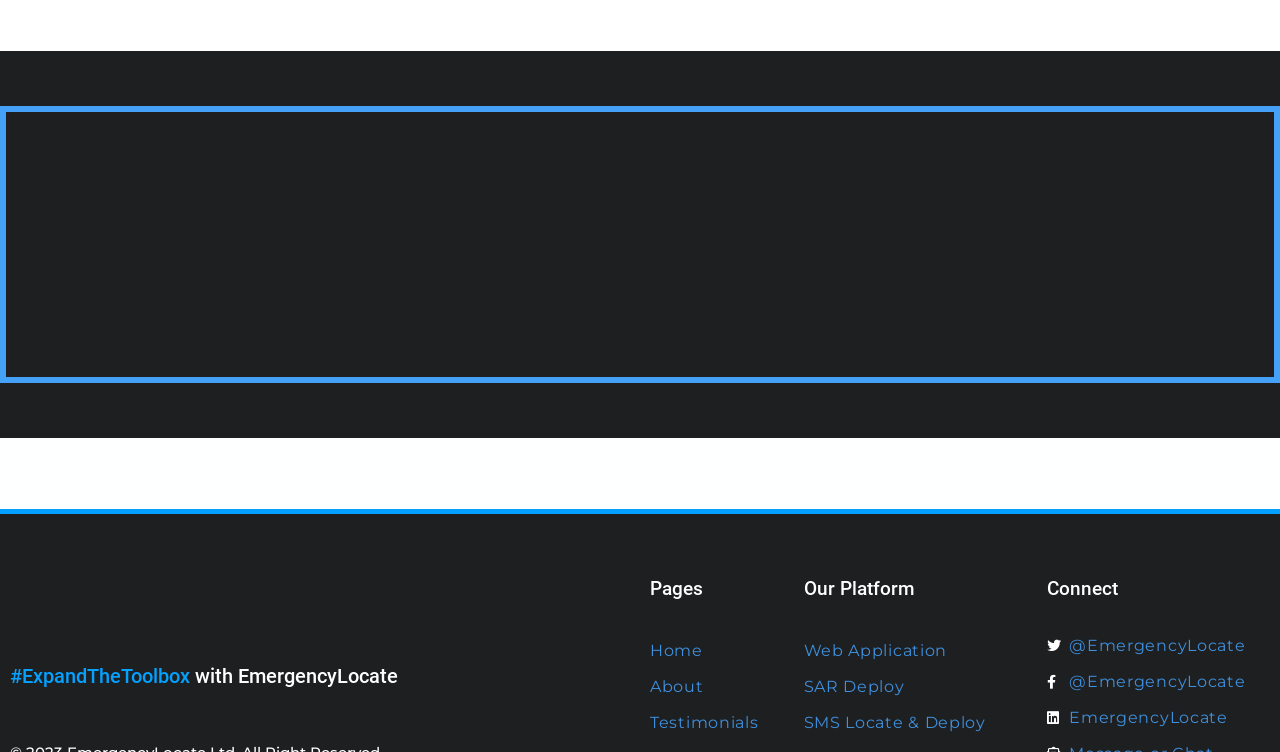What is the name of the platform?
Please look at the screenshot and answer using one word or phrase.

EmergencyLocate